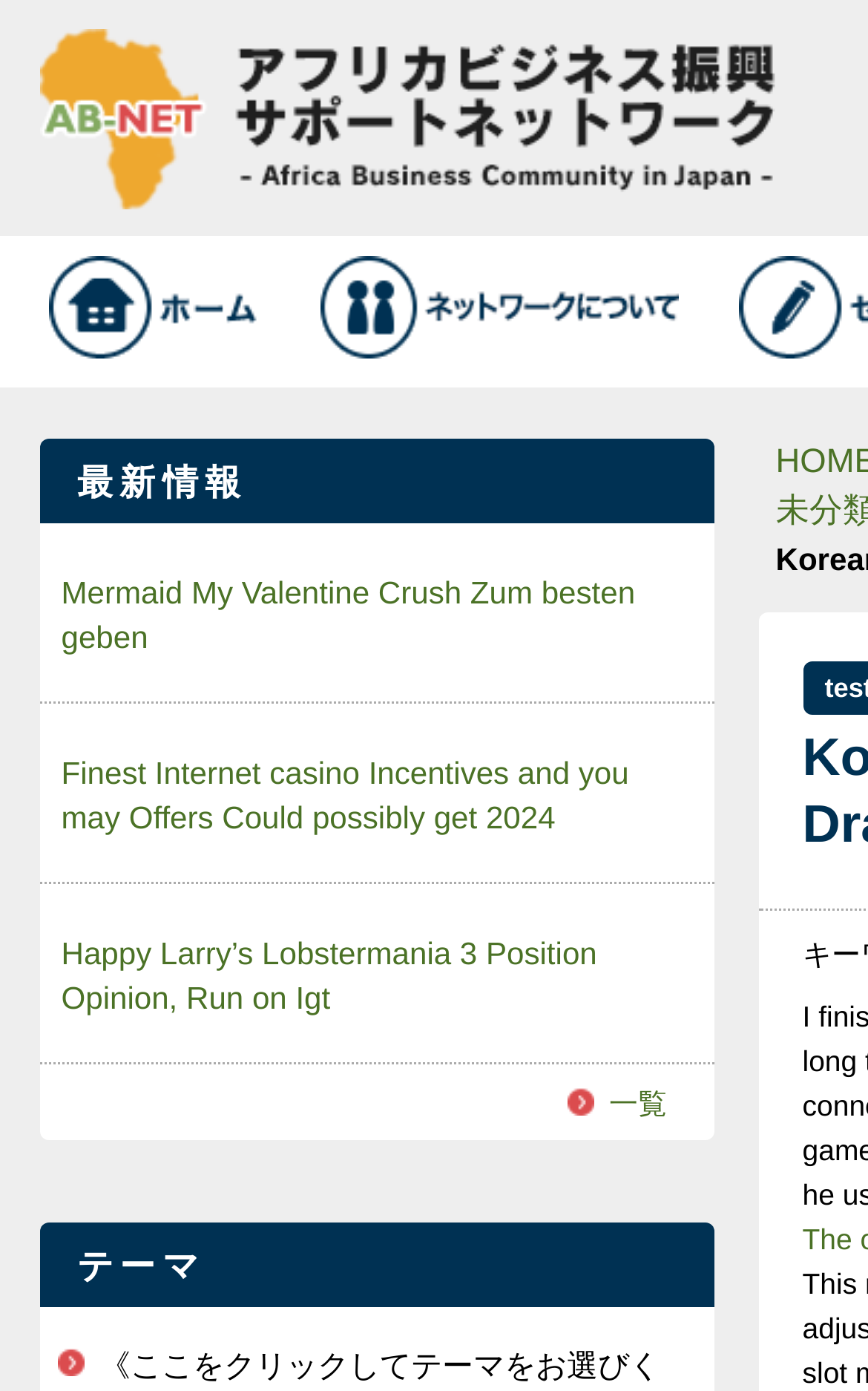Give a detailed account of the webpage.

The webpage appears to be a portal site for Africa Business Support Network (AB NET), which aims to contribute to Africa's private sector-led growth through business promotion between Japan and Africa. 

At the top of the page, there is a heading that describes the purpose of AB NET. Below this heading, there is a link and an image that seem to be related to the description. 

On the top-left side of the page, there are two links, "ホーム" (Home) and "ネットワークについて" (About the Network), each accompanied by an image. 

Further down, there is a heading "最新情報" (Latest Information), followed by three links to articles with titles such as "Mermaid My Valentine Crush Zum besten geben", "Finest Internet casino Incentives and you may Offers Could possibly get 2024", and "Happy Larry’s Lobstermania 3 Position Opinion, Run on Igt". 

To the right of these links, there is another link "一覧" (List). 

At the bottom of the page, there is a heading "テーマ" (Theme), but it does not seem to have any related content.